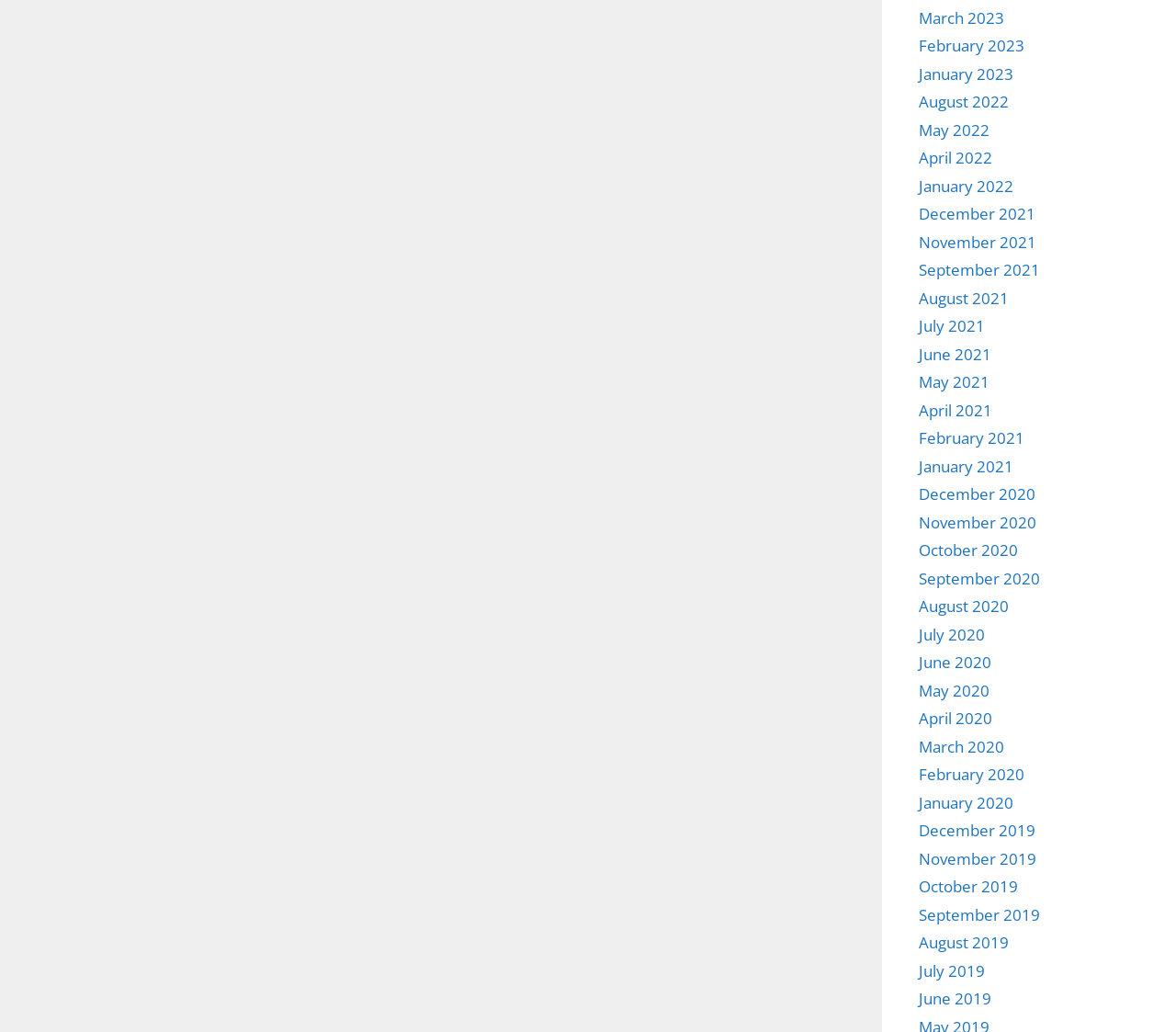How many links are there in total?
Based on the content of the image, thoroughly explain and answer the question.

I can count the number of links in the list, and I find that there are 28 links in total, each representing a month from 'March 2023' to 'June 2019'.